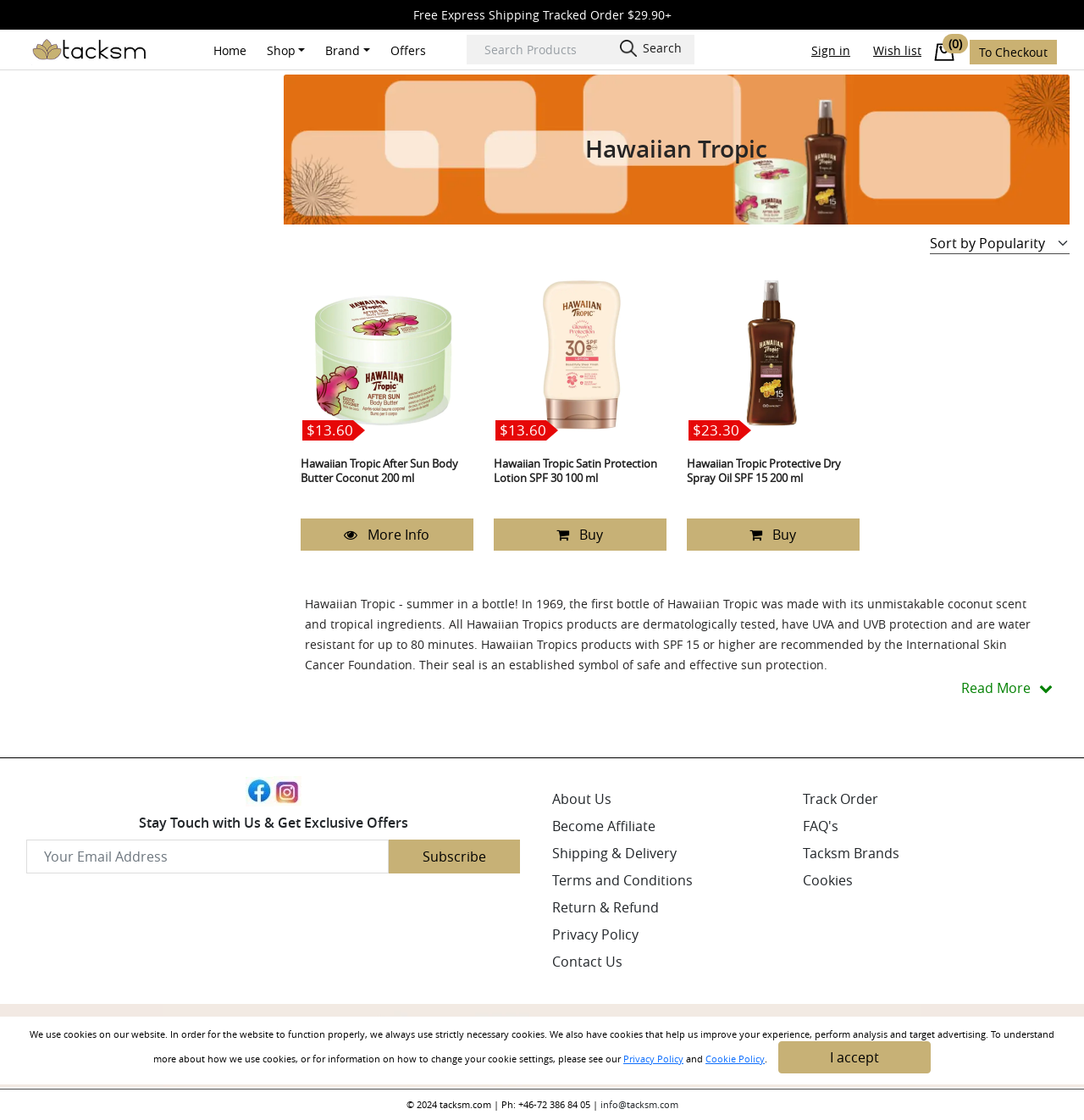Locate the bounding box coordinates of the element that should be clicked to fulfill the instruction: "contact us".

None